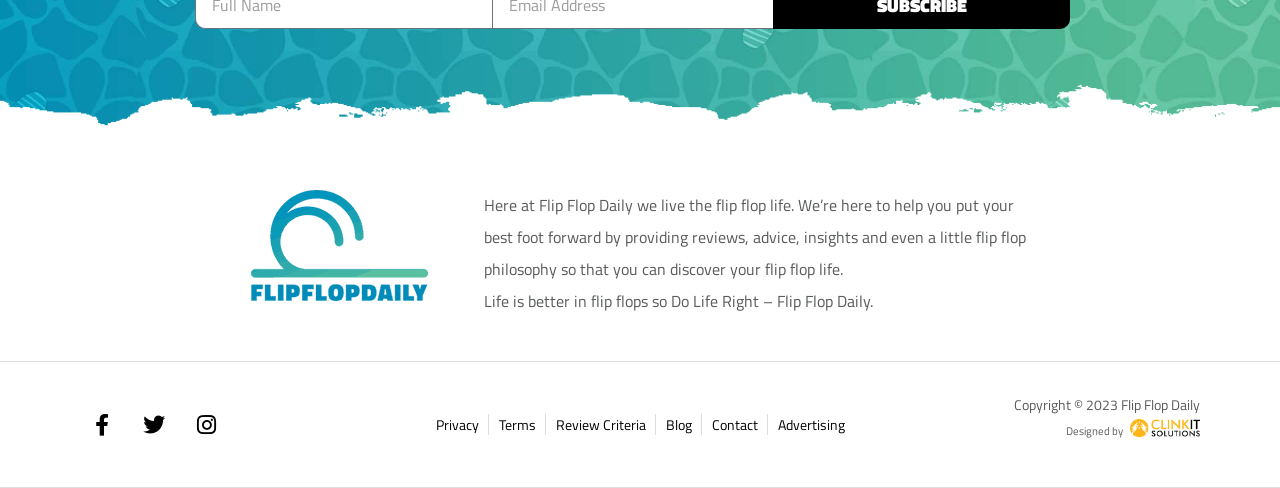What is the purpose of the 'Review Criteria' link?
Using the image as a reference, give an elaborate response to the question.

The 'Review Criteria' link suggests that the website provides reviews of flip flops, and this link is likely to outline the criteria or guidelines used to evaluate and review these products.